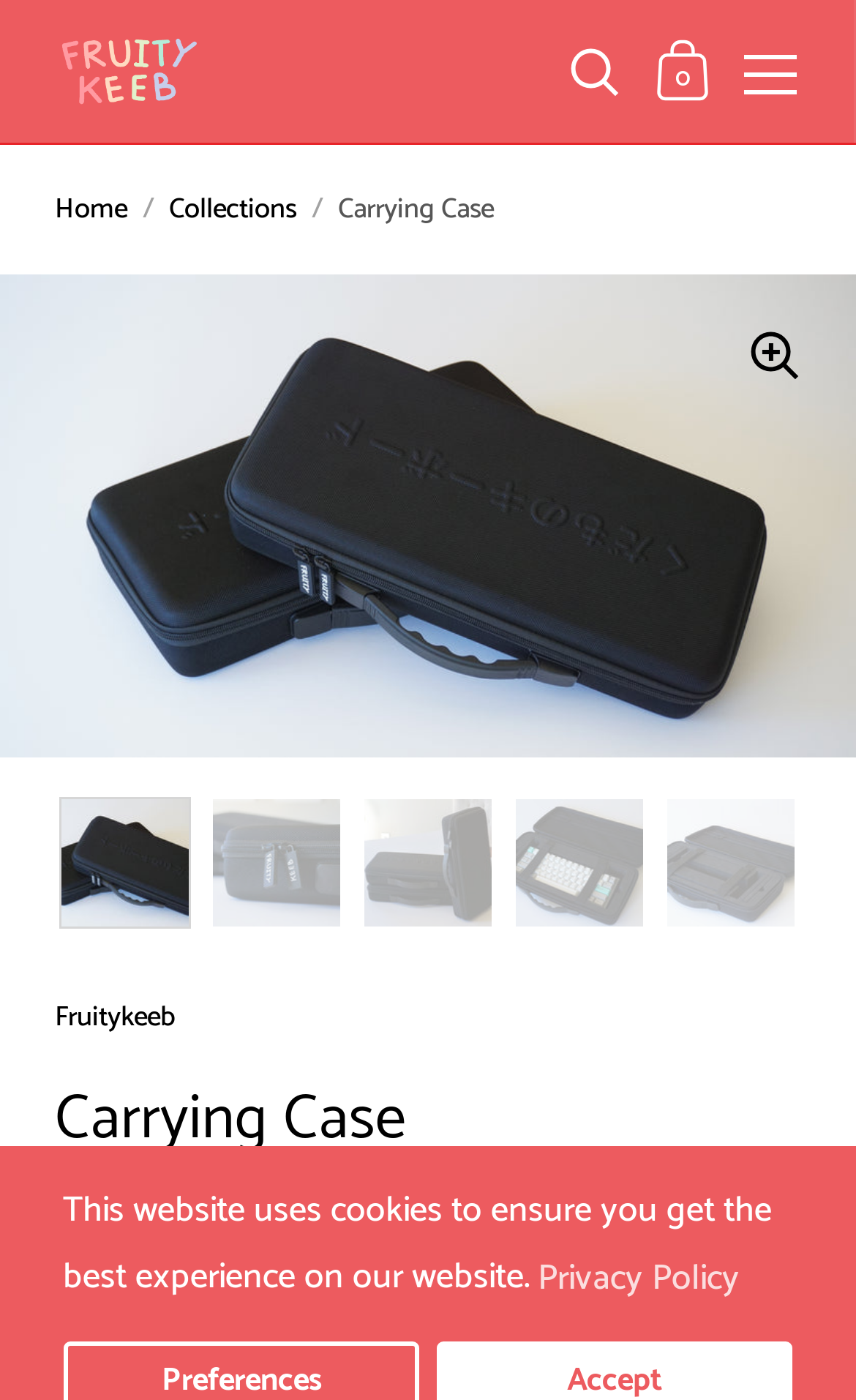What is the name of the carrying case?
Please craft a detailed and exhaustive response to the question.

The name of the carrying case can be found in the top-left corner of the webpage, where it is written as 'Carrying Case – Fruitykeeb'. Additionally, the image of the carrying case also has the same name, 'Fruitykeeb'.